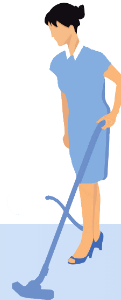Compose a detailed narrative for the image.

The image depicts a professional female cleaner, dressed in a stylish light blue uniform, engaged in the act of cleaning. She is elegantly poised, holding a blue vacuum cleaner that reaches down towards the floor. The cleaner’s sleek hairstyle complements her professional appearance, while her matching blue heels add a sophisticated touch to her overall look. The background is a soft, muted color that emphasizes the cleaning activity, conveying a sense of cleanliness and professionalism. This illustration effectively represents the services offered by a cleaning agency, highlighting the attention to detail and care provided in residential and commercial cleaning tasks.